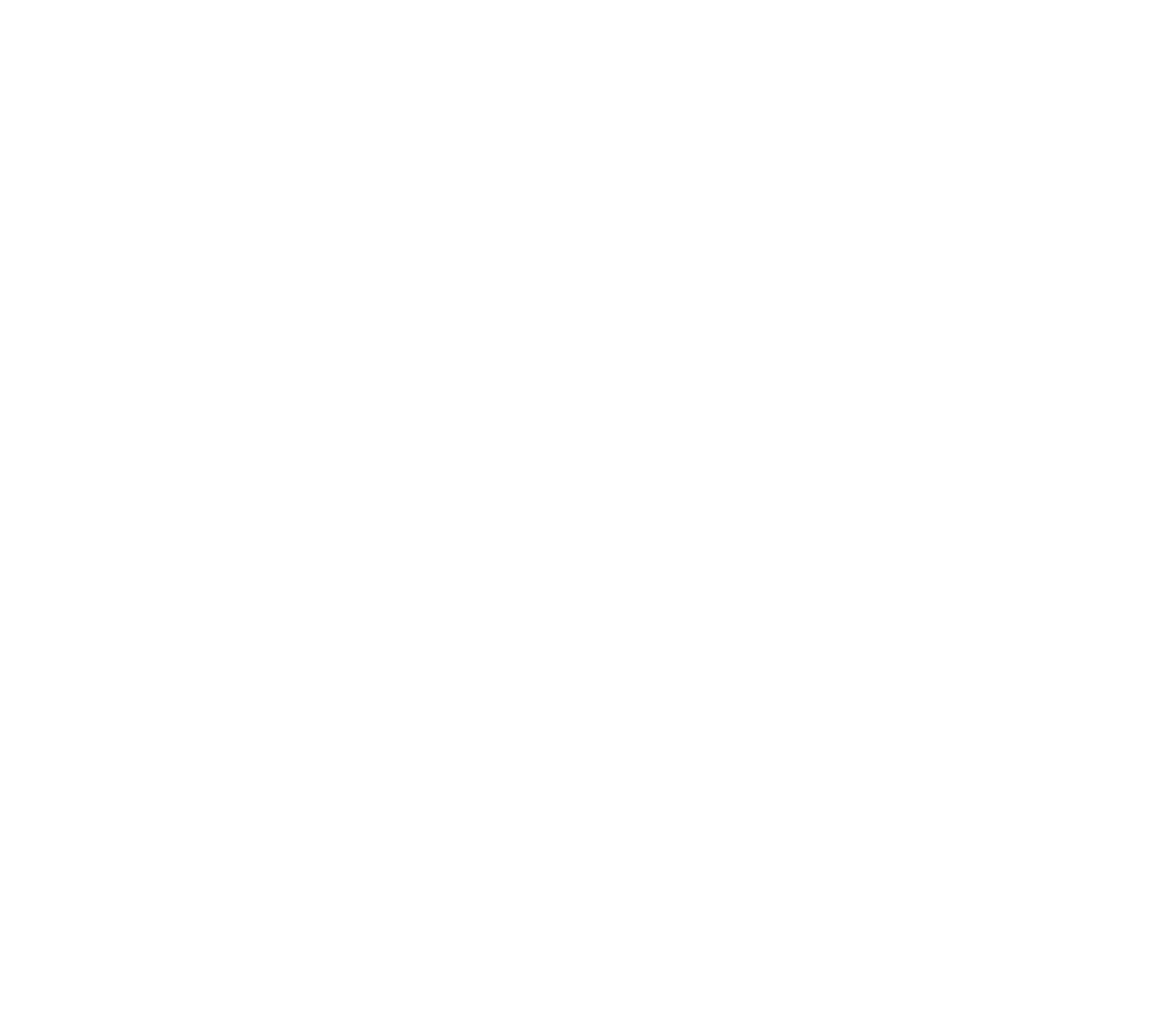What is the purpose of the checkbox?
Please use the image to provide a one-word or short phrase answer.

Save user data